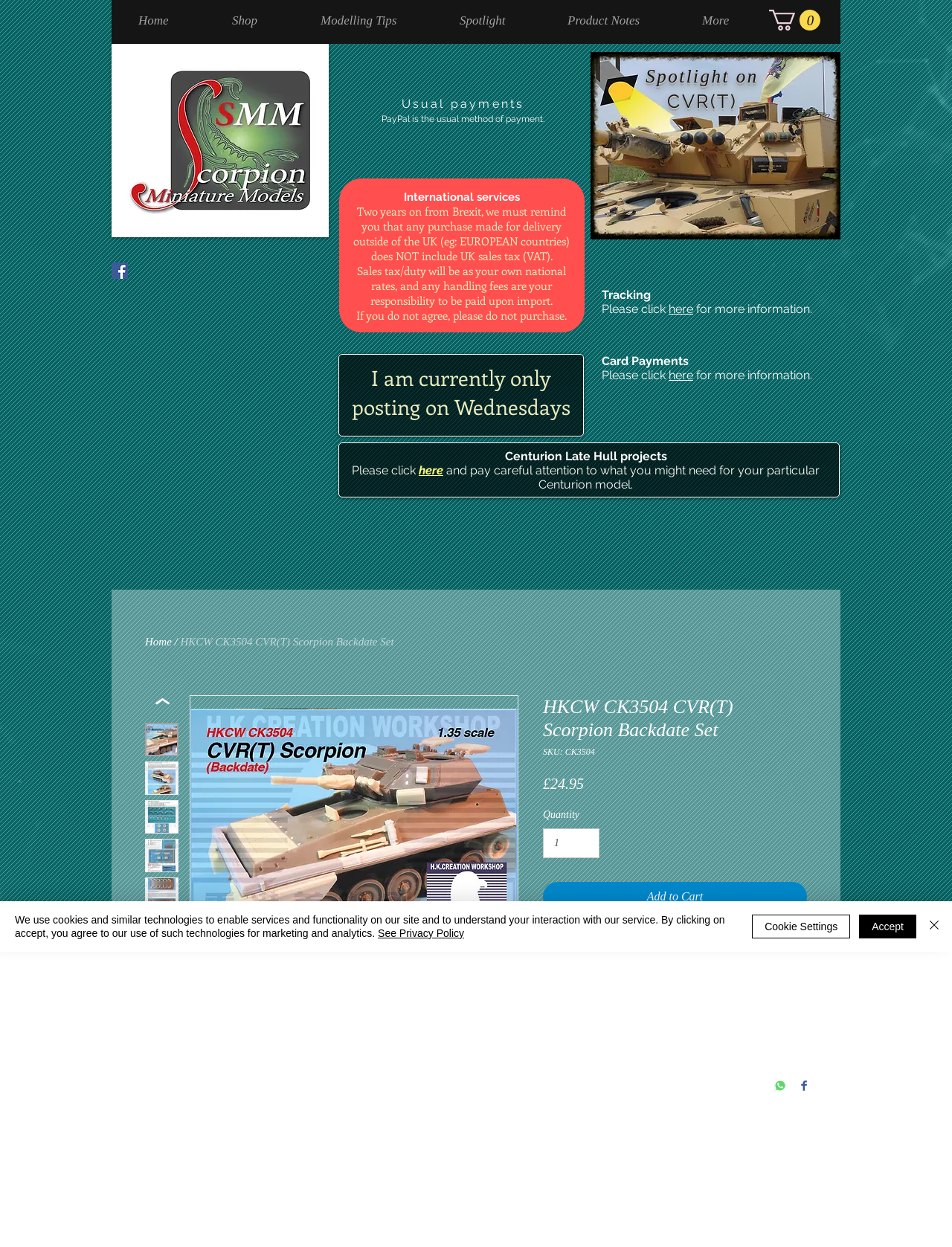Please specify the bounding box coordinates for the clickable region that will help you carry out the instruction: "Click the 'here' link for more information about tracking".

[0.702, 0.242, 0.728, 0.254]